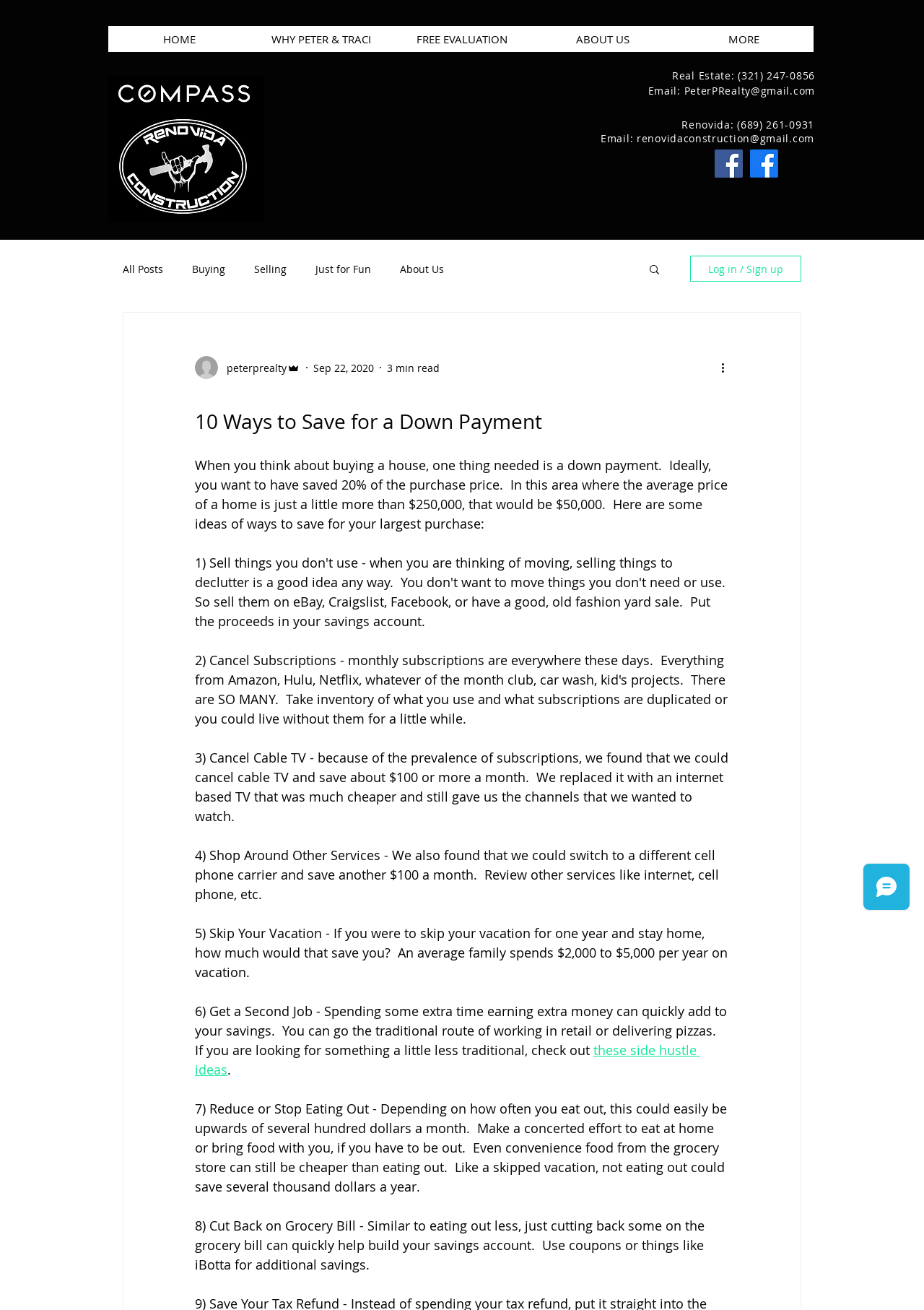Find the bounding box coordinates of the element's region that should be clicked in order to follow the given instruction: "Read more about '10 Ways to Save for a Down Payment'". The coordinates should consist of four float numbers between 0 and 1, i.e., [left, top, right, bottom].

[0.211, 0.304, 0.789, 0.334]